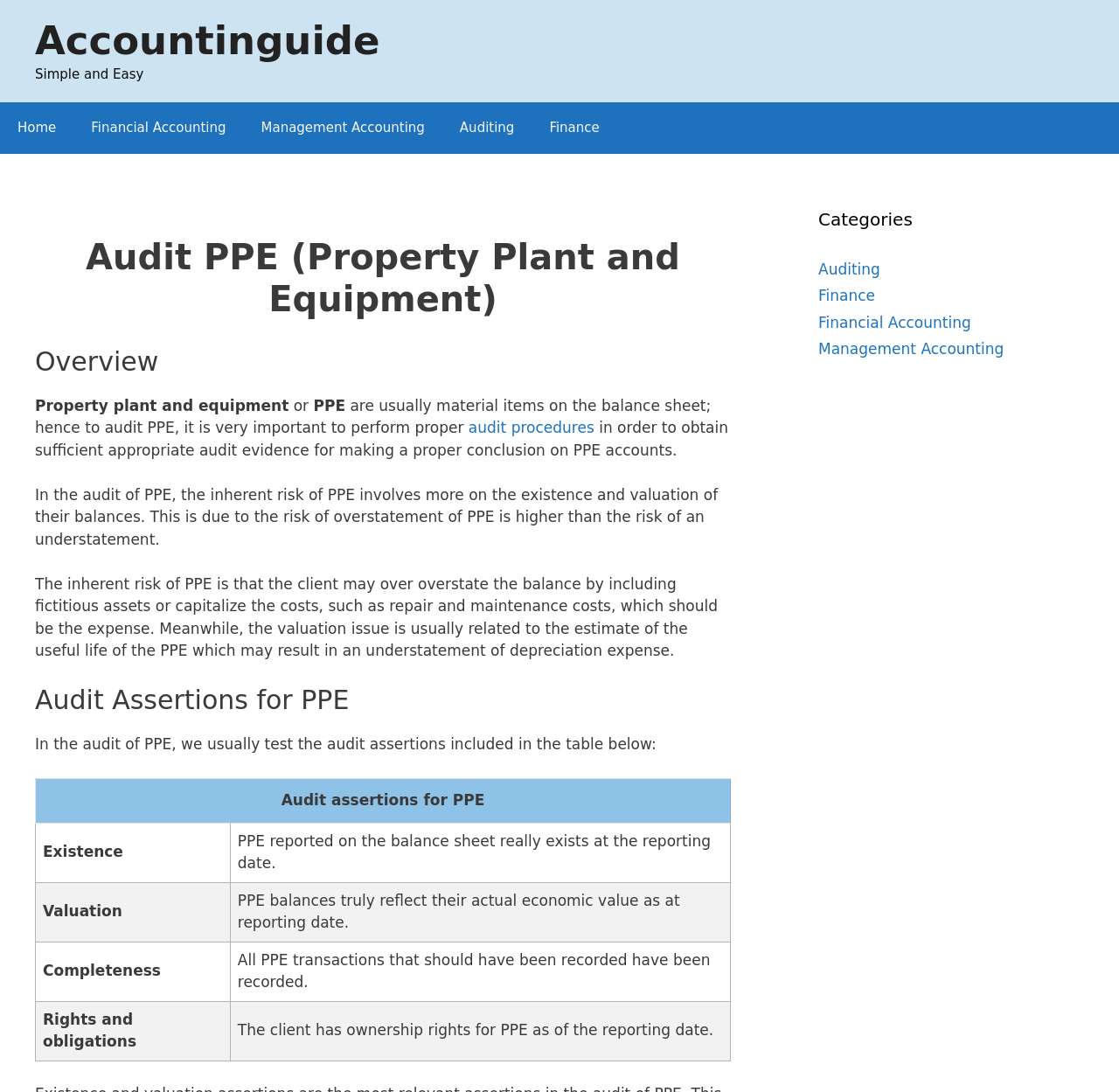Can you look at the image and give a comprehensive answer to the question:
What is the purpose of audit procedures for PPE?

The webpage explains that the purpose of audit procedures for PPE is to obtain sufficient appropriate audit evidence for making a proper conclusion on PPE accounts, which is necessary to ensure the accuracy and reliability of the financial statements.